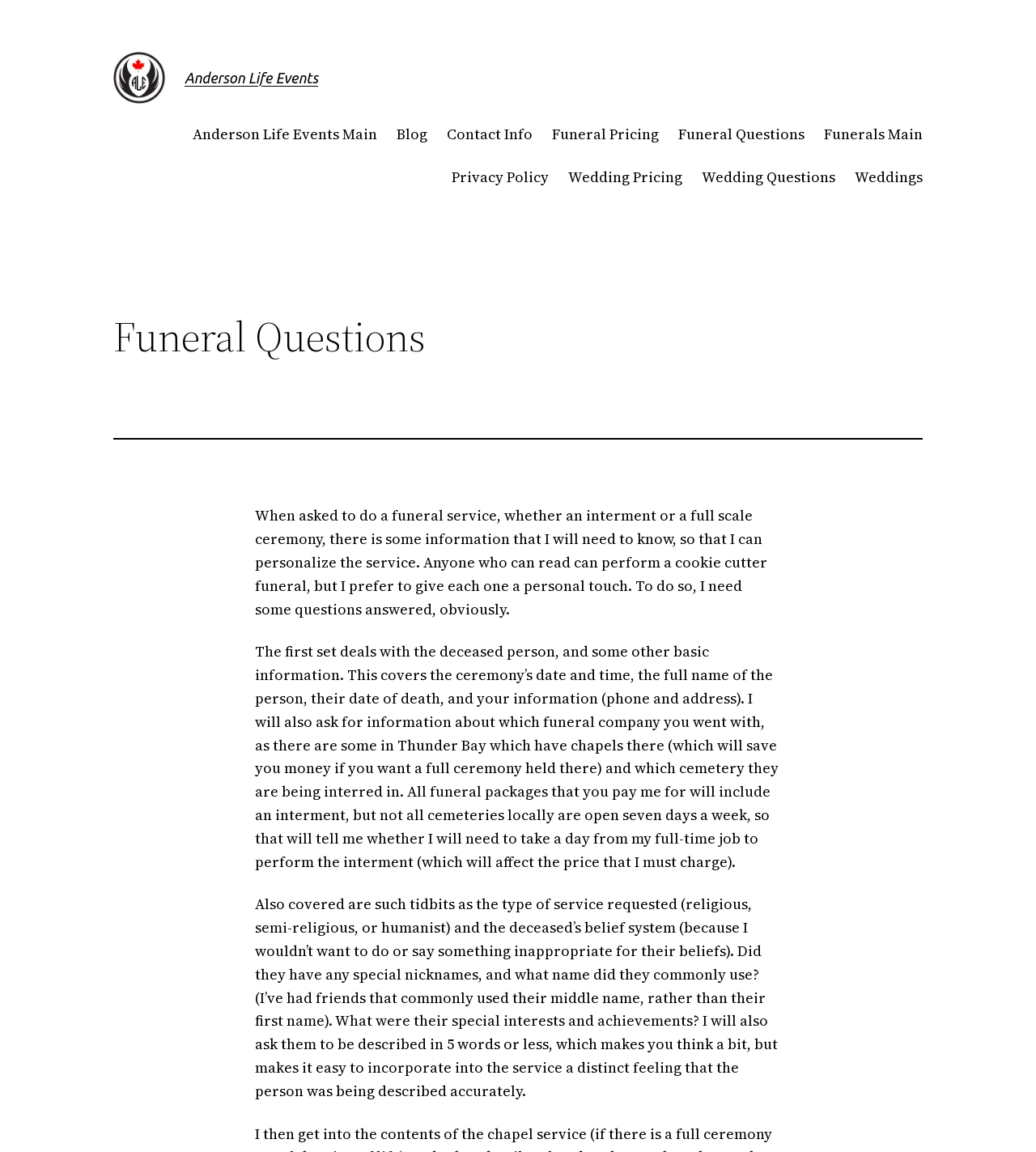Locate the bounding box coordinates of the element's region that should be clicked to carry out the following instruction: "Contact Anderson Life Events". The coordinates need to be four float numbers between 0 and 1, i.e., [left, top, right, bottom].

[0.431, 0.107, 0.514, 0.127]